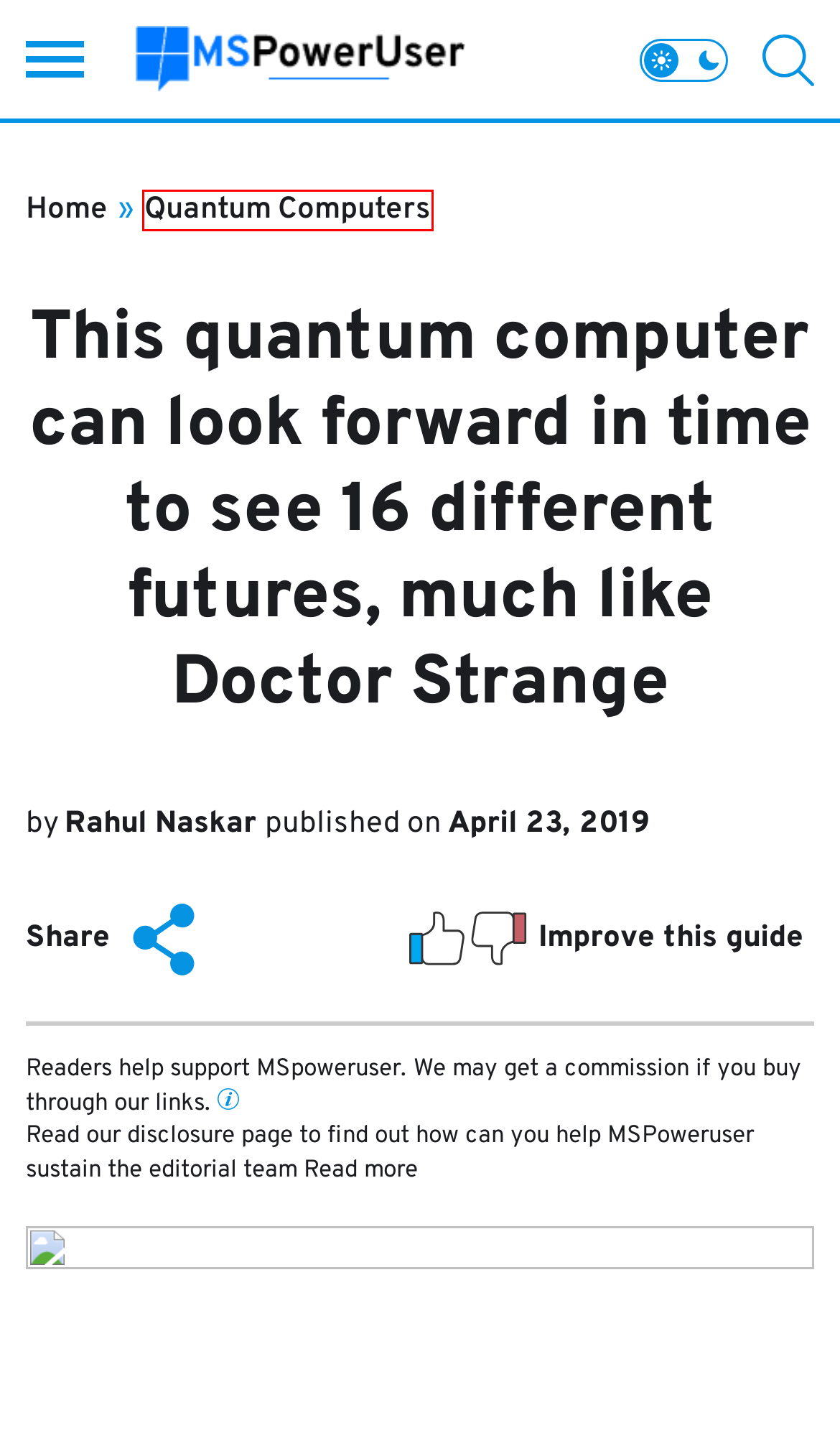Analyze the webpage screenshot with a red bounding box highlighting a UI element. Select the description that best matches the new webpage after clicking the highlighted element. Here are the options:
A. MSPoweruser - Microsoft and Technology News
B. News Archives - MSPoweruser
C. Microsoft Archives - MSPoweruser
D. Enterprise Archives - MSPoweruser
E. Quantum Computers Archives - MSPoweruser
F. Reflector Media - a global multi-platform media company
G. Contact Us - MSPoweruser
H. Rahul Naskar - MSPoweruser

E